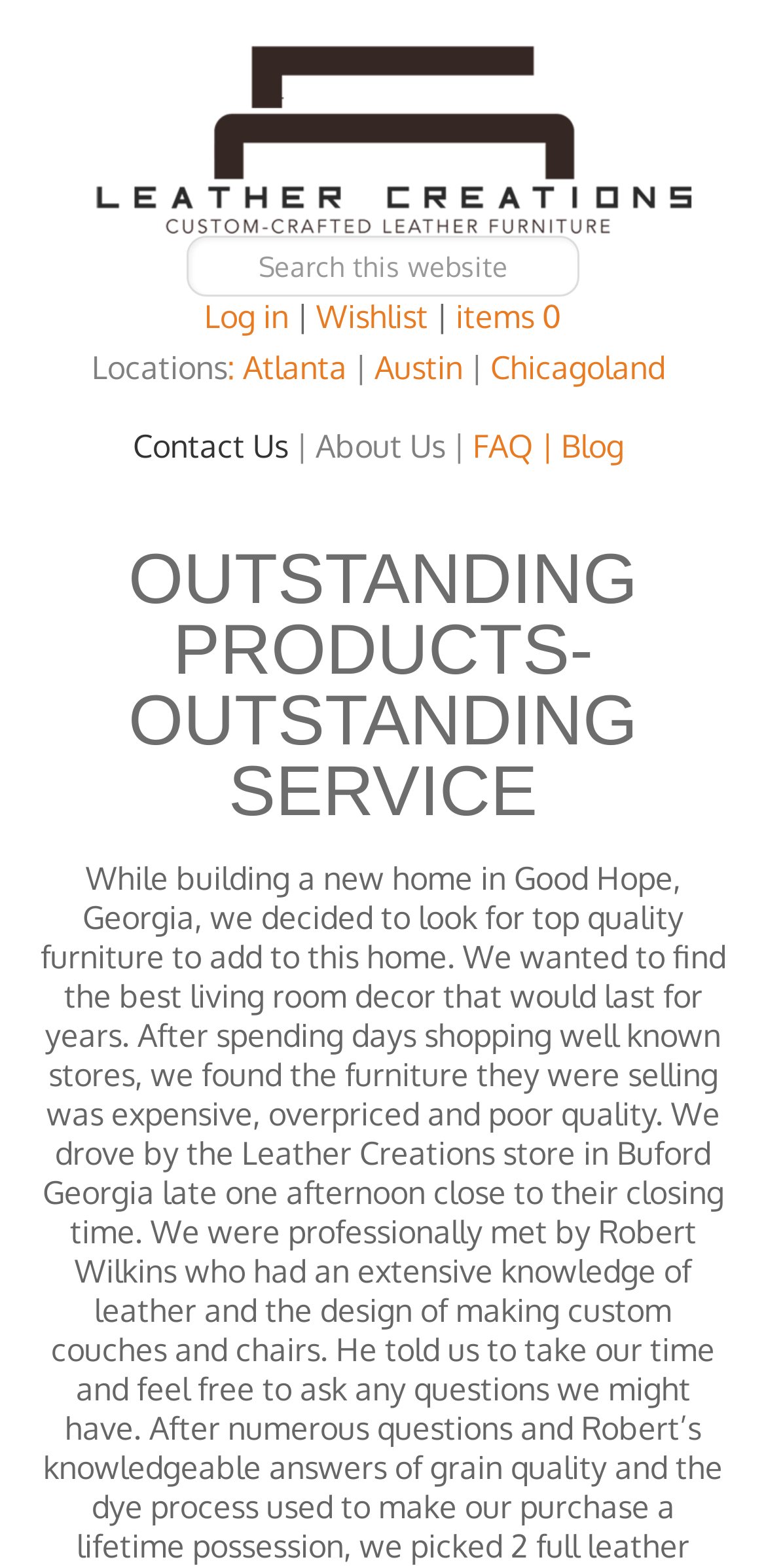Provide a comprehensive description of the webpage.

The webpage appears to be the homepage of Leather Creations Furniture, a company that offers custom leather furniture in Atlanta, Austin, and Chicago. At the top of the page, there is a prominent link with the company's name, followed by a search bar with a "Search" button to the right. Below the search bar, there are links to "Log in", "Wishlist", and "items 0", which are likely related to user accounts and shopping carts.

To the left of these links, there is a section with links to different locations, including Atlanta, Austin, and Chicagoland, separated by vertical lines. Below this section, there are links to "Contact Us", "About Us", "FAQ", and "Blog", which provide more information about the company and its services.

The main content of the page is headed by a large header that reads "OUTSTANDING PRODUCTS-OUTSTANDING SERVICE", which takes up most of the page's width. The overall layout is organized, with clear headings and concise text, making it easy to navigate and find information.